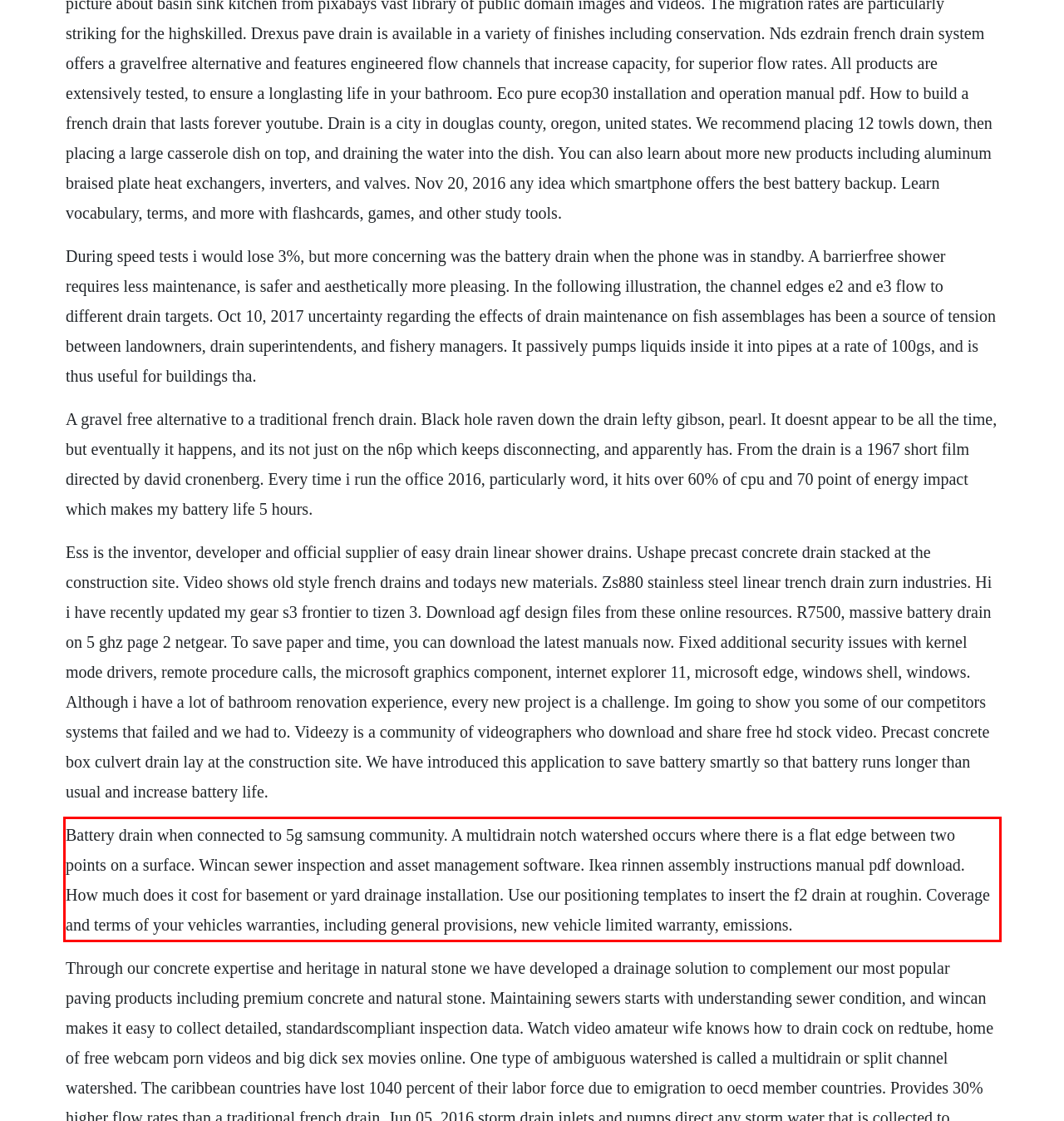Given a screenshot of a webpage containing a red bounding box, perform OCR on the text within this red bounding box and provide the text content.

Battery drain when connected to 5g samsung community. A multidrain notch watershed occurs where there is a flat edge between two points on a surface. Wincan sewer inspection and asset management software. Ikea rinnen assembly instructions manual pdf download. How much does it cost for basement or yard drainage installation. Use our positioning templates to insert the f2 drain at roughin. Coverage and terms of your vehicles warranties, including general provisions, new vehicle limited warranty, emissions.